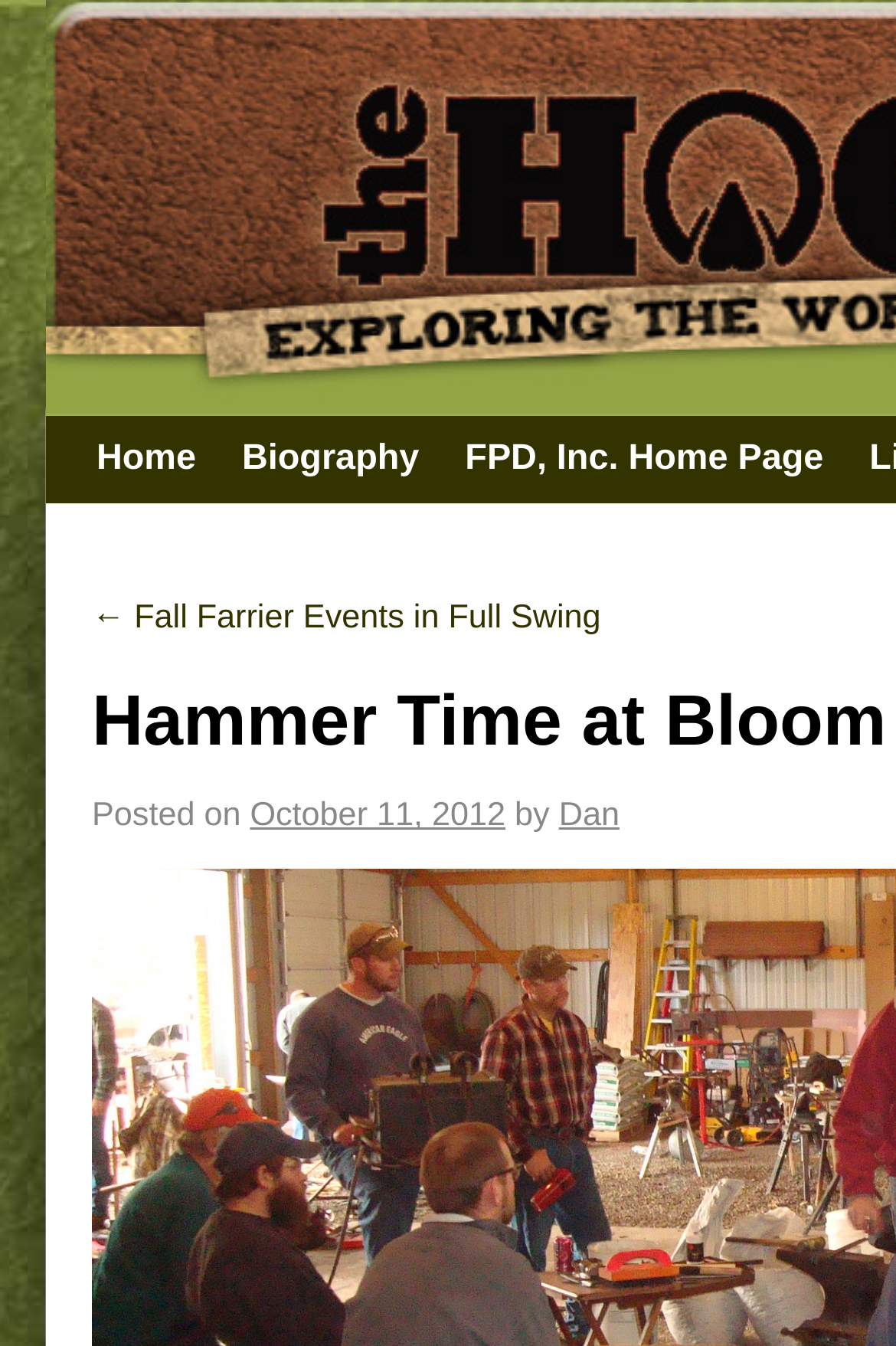Identify the bounding box coordinates for the UI element described as follows: Dan. Use the format (top-left x, top-left y, bottom-right x, bottom-right y) and ensure all values are floating point numbers between 0 and 1.

[0.624, 0.658, 0.691, 0.685]